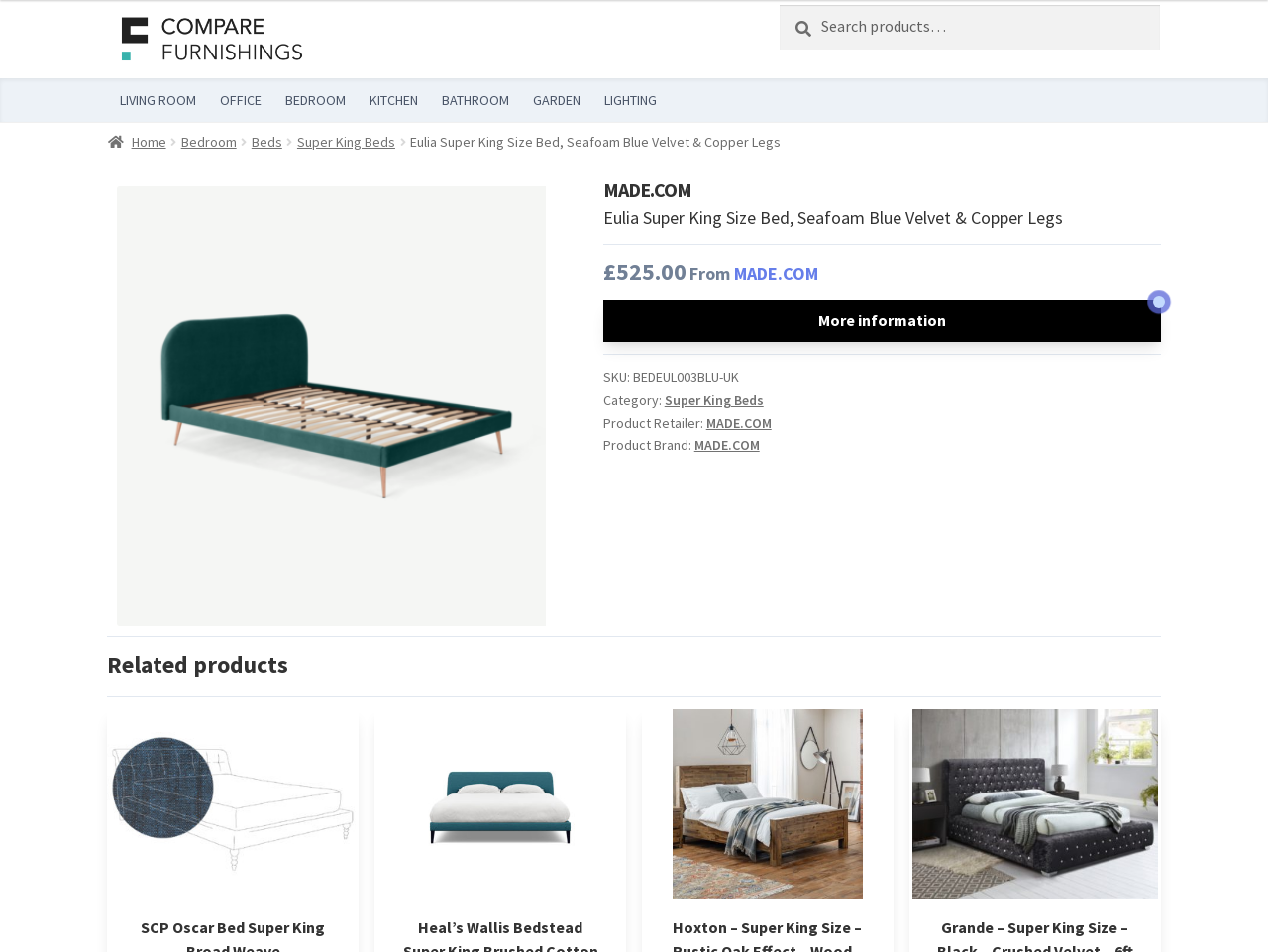Please find and generate the text of the main header of the webpage.

MADE.COM
Eulia Super King Size Bed, Seafoam Blue Velvet & Copper Legs